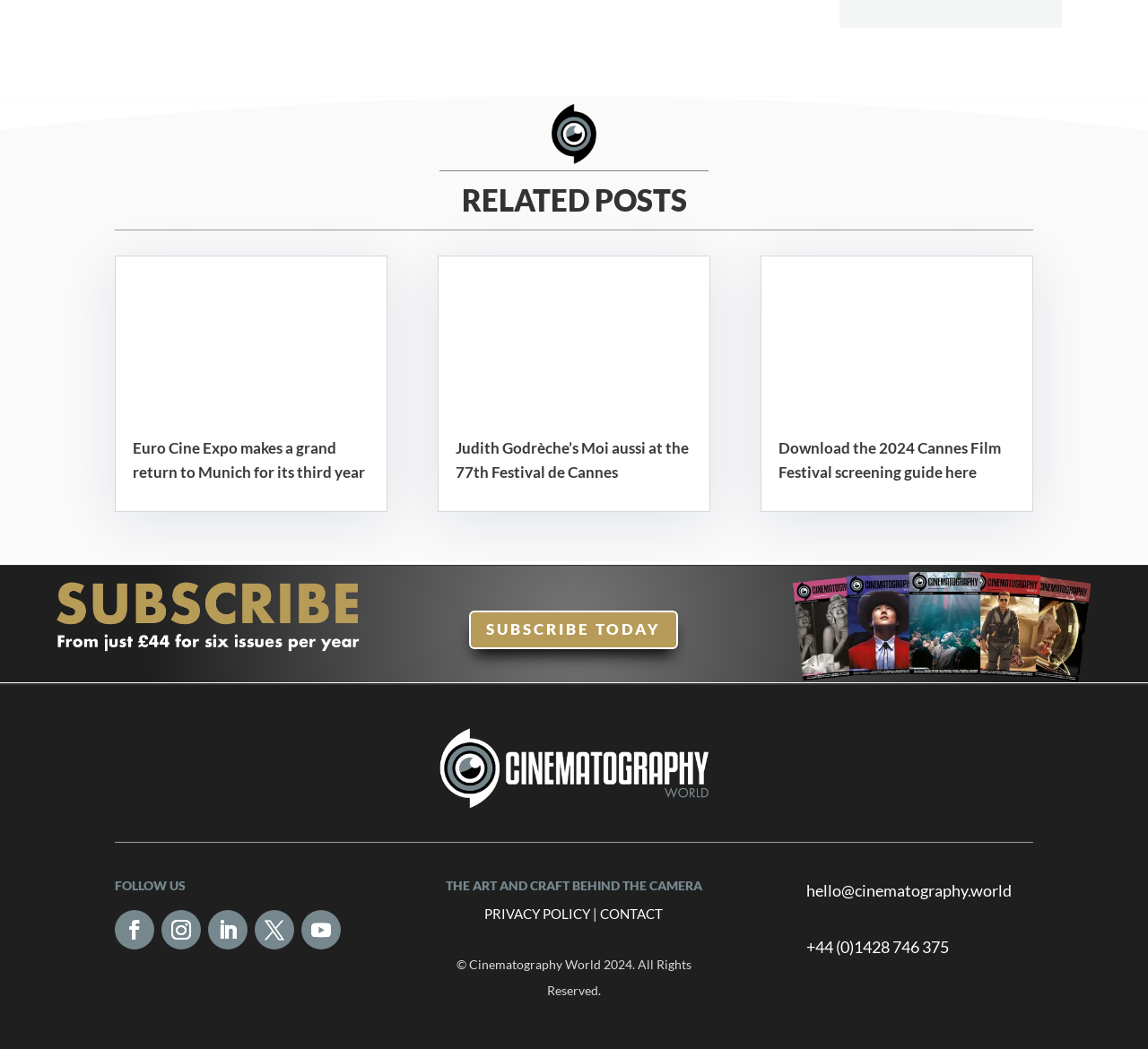Extract the bounding box of the UI element described as: "Follow".

[0.141, 0.867, 0.175, 0.905]